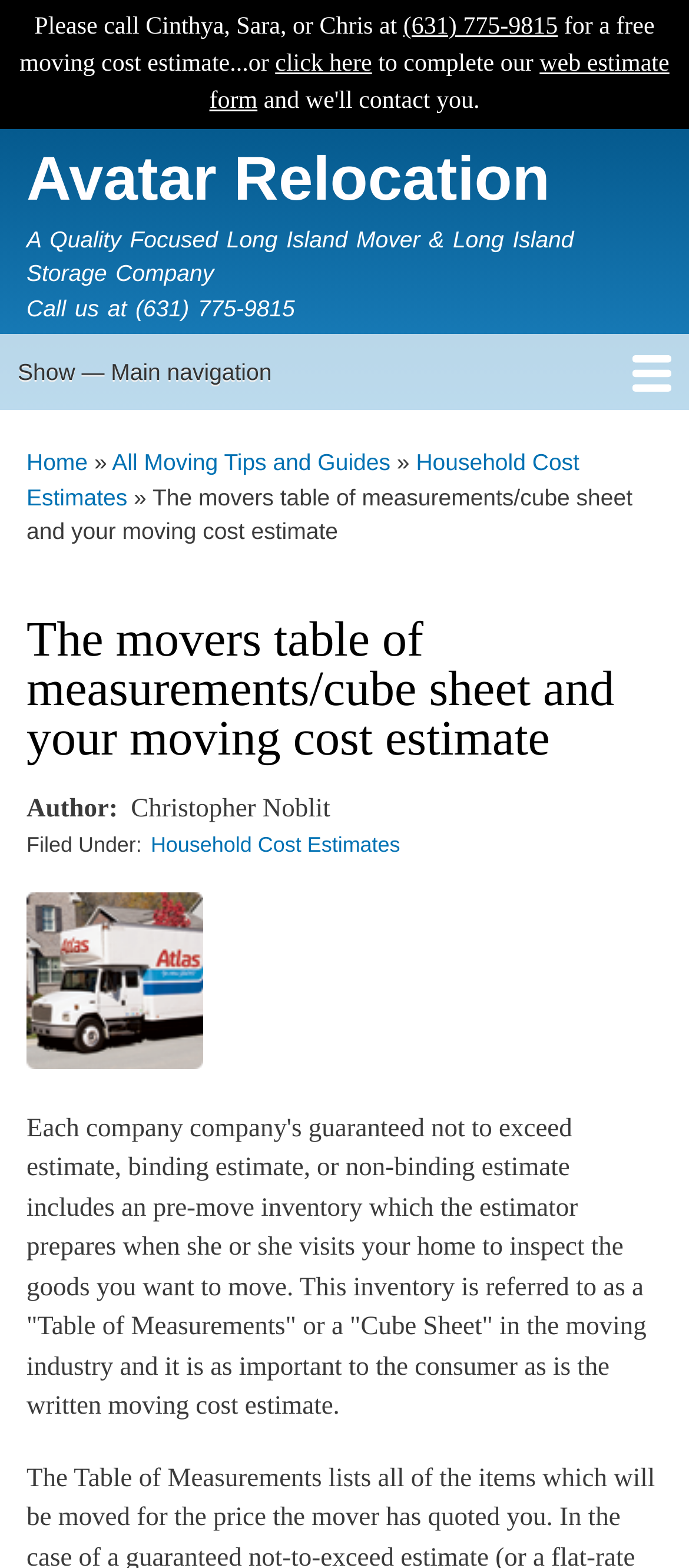Respond with a single word or phrase:
What is the purpose of the 'Table of Measurements'?

To set the stage for moving cost estimate